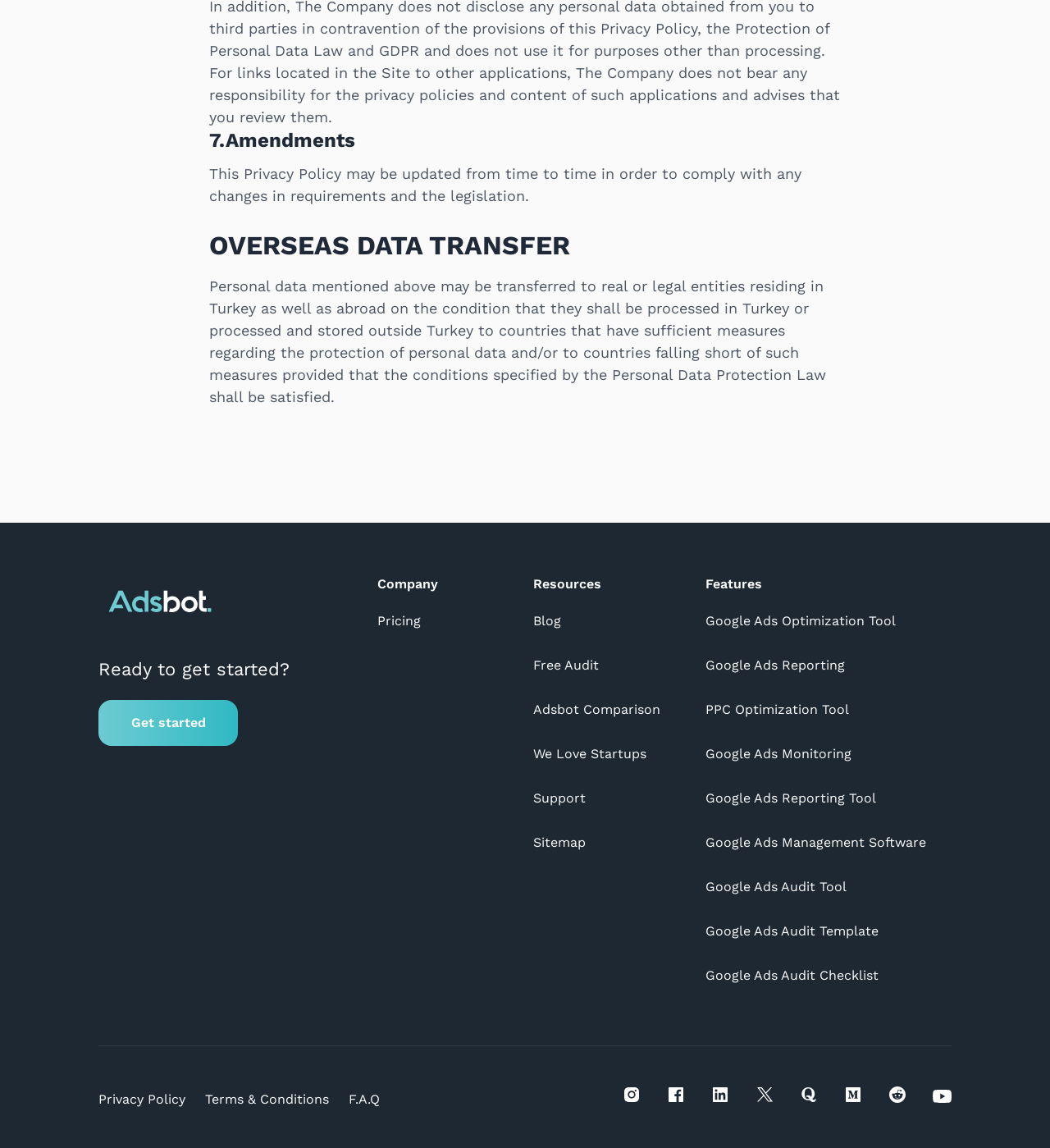Please indicate the bounding box coordinates for the clickable area to complete the following task: "Click on Get started". The coordinates should be specified as four float numbers between 0 and 1, i.e., [left, top, right, bottom].

[0.094, 0.61, 0.227, 0.65]